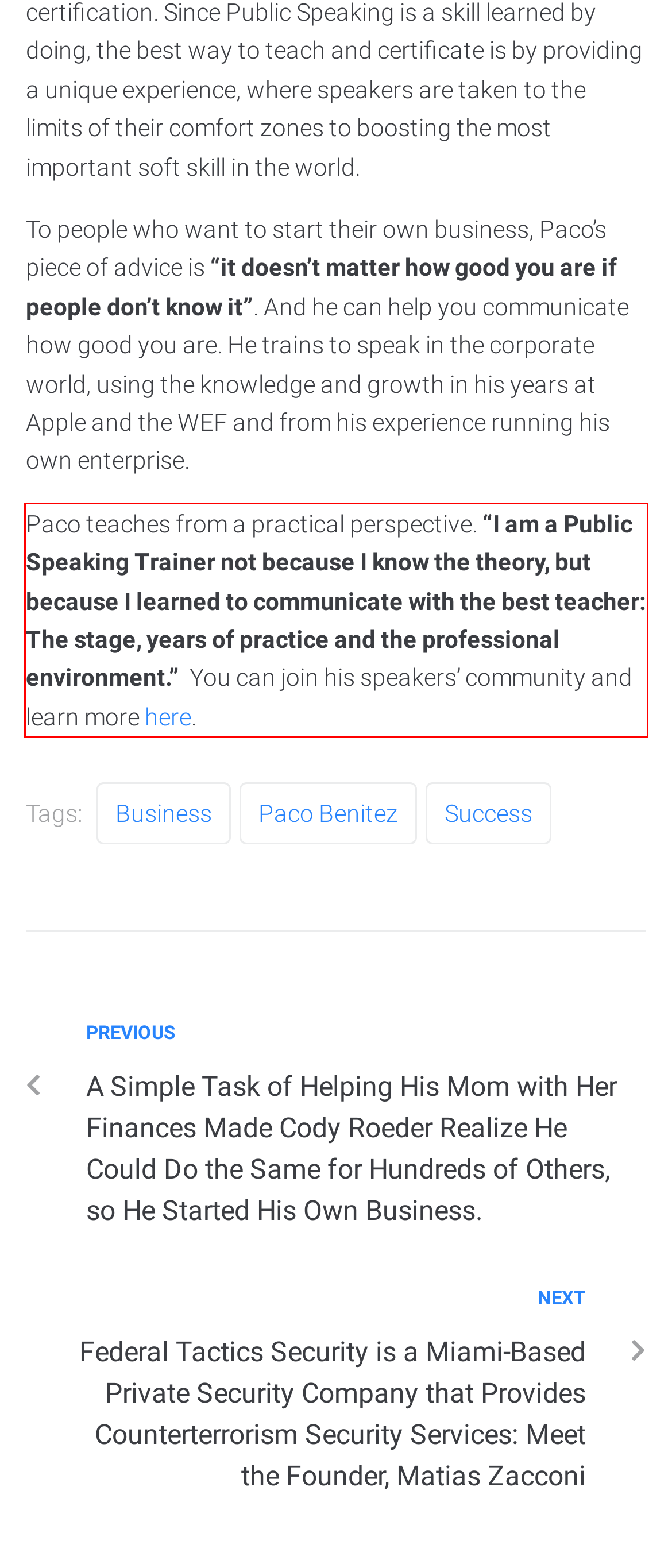Please analyze the provided webpage screenshot and perform OCR to extract the text content from the red rectangle bounding box.

Paco teaches from a practical perspective. “I am a Public Speaking Trainer not because I know the theory, but because I learned to communicate with the best teacher: The stage, years of practice and the professional environment.” You can join his speakers’ community and learn more here.